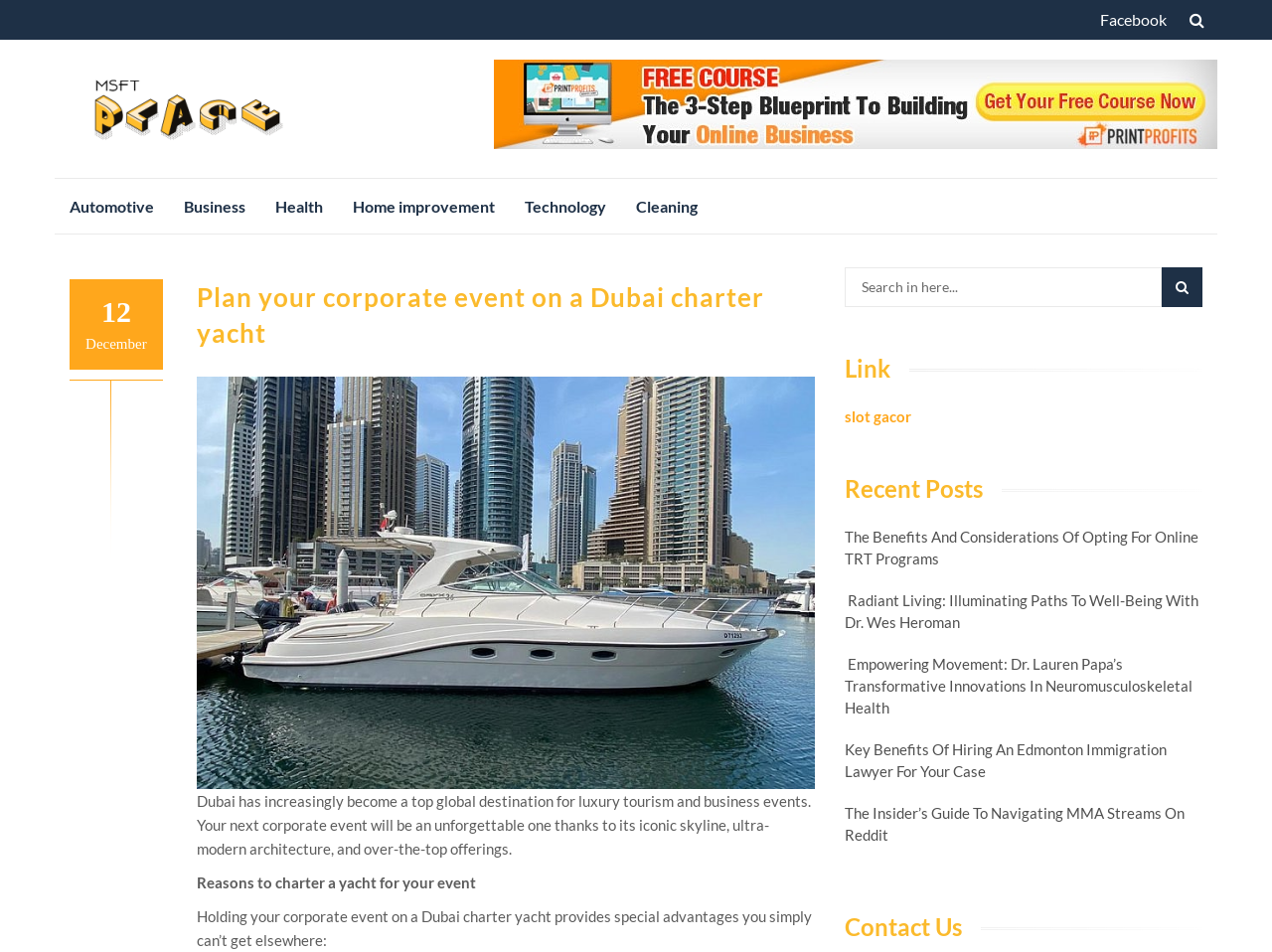Determine the bounding box coordinates of the clickable region to carry out the instruction: "Read about chartering a yacht for your event".

[0.154, 0.917, 0.376, 0.936]